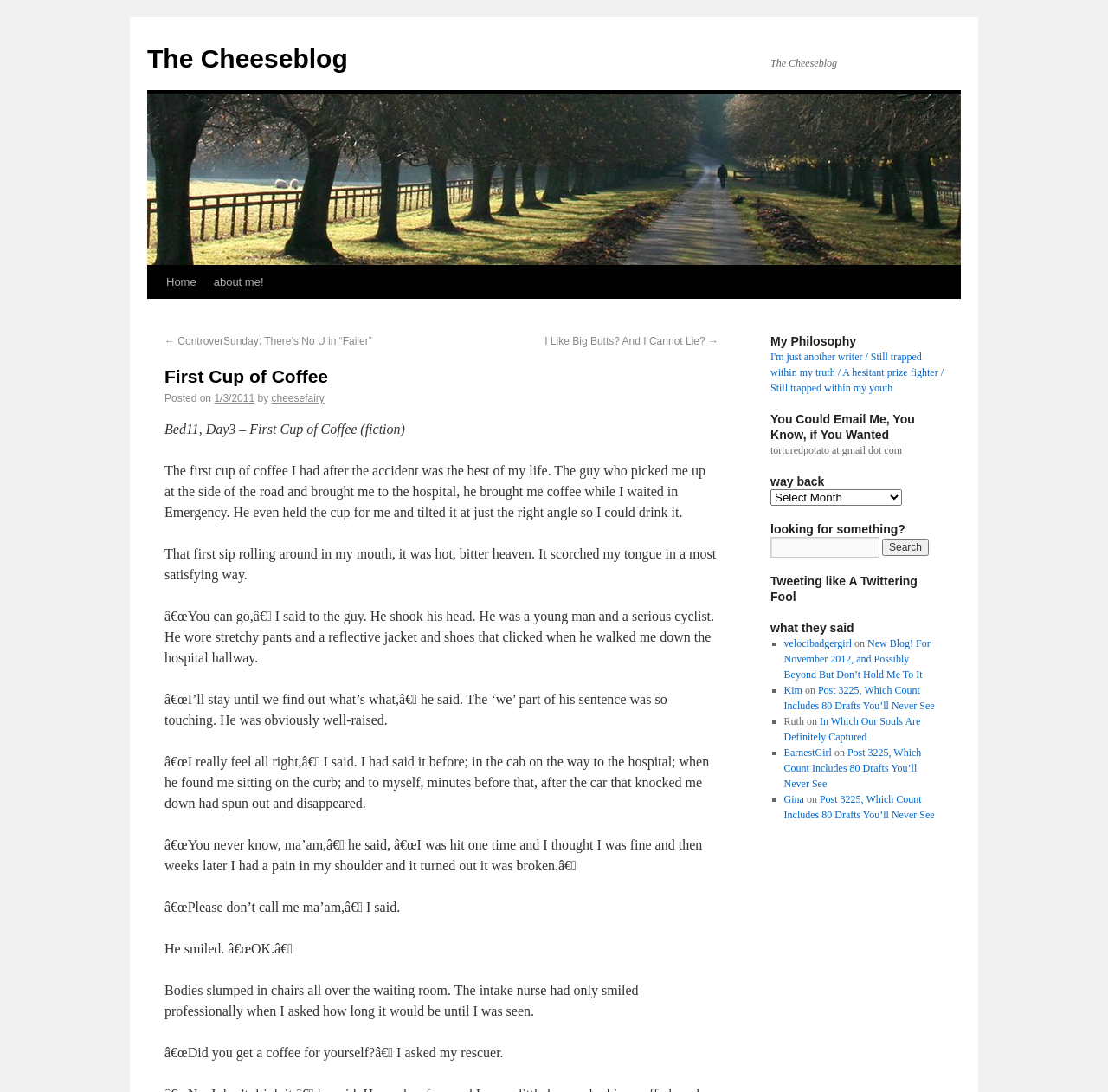Describe all visible elements and their arrangement on the webpage.

The webpage is a blog titled "First Cup of Coffee" with the subtitle "The Cheeseblog". At the top, there is a navigation menu with links to "Home" and "about me!". Below the navigation menu, there is a heading "First Cup of Coffee" followed by a short paragraph describing a story about having coffee after an accident. 

The main content of the webpage is a long passage of text, divided into several paragraphs, which appears to be a personal anecdote or short story about the author's experience of having coffee after an accident. The text is written in a conversational tone and includes dialogue between the author and a stranger who helped them after the accident.

To the right of the main content, there is a sidebar with several sections. The first section is titled "My Philosophy" and contains a quote. Below that, there is a section titled "You Could Email Me, You Know, if You Wanted" with an email address. The next section is titled "way back" and contains a combobox. 

Further down the sidebar, there is a search bar with a textbox and a "Search" button. Below that, there are sections titled "Tweeting like A Twittering Fool" and "what they said", which contains a list of links to other blogs or articles with brief descriptions.